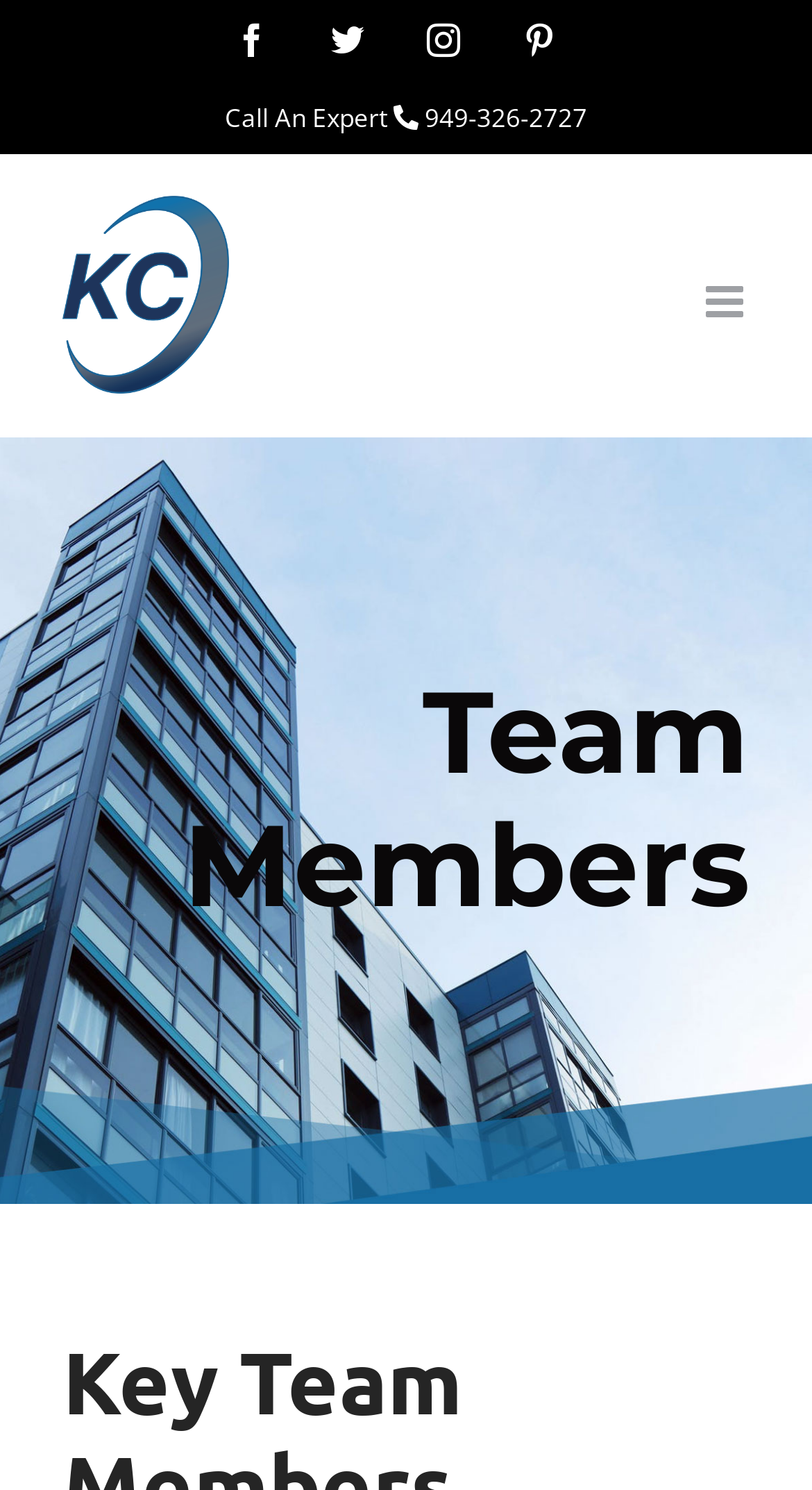Identify the bounding box coordinates for the UI element that matches this description: "Free intro".

None